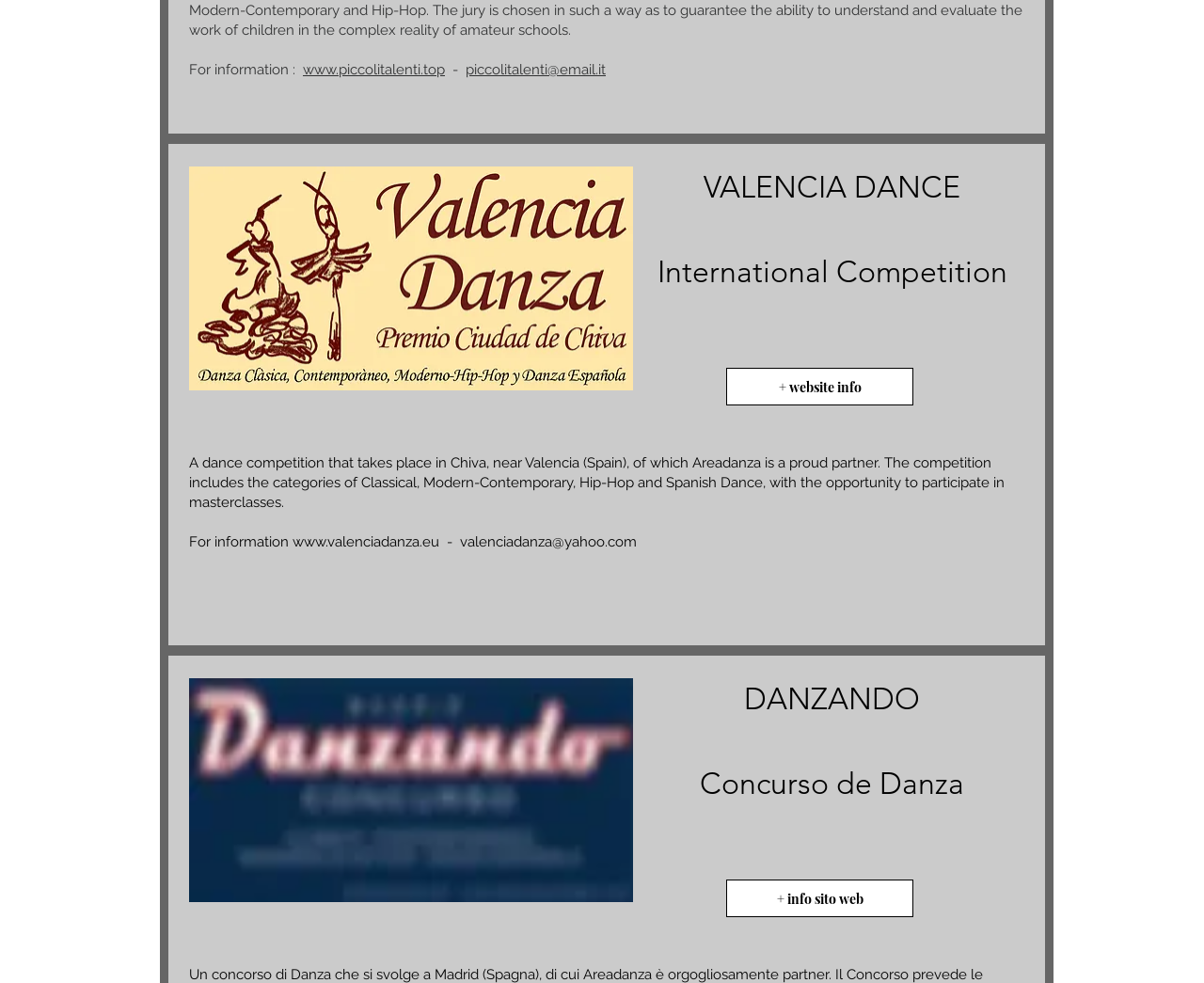What is the location of Valencia Danza?
Please respond to the question with a detailed and thorough explanation.

I read the description of Valencia Danza, which states that it takes place in Chiva, near Valencia (Spain). This information is provided in the paragraph below the Valencia Danza link.